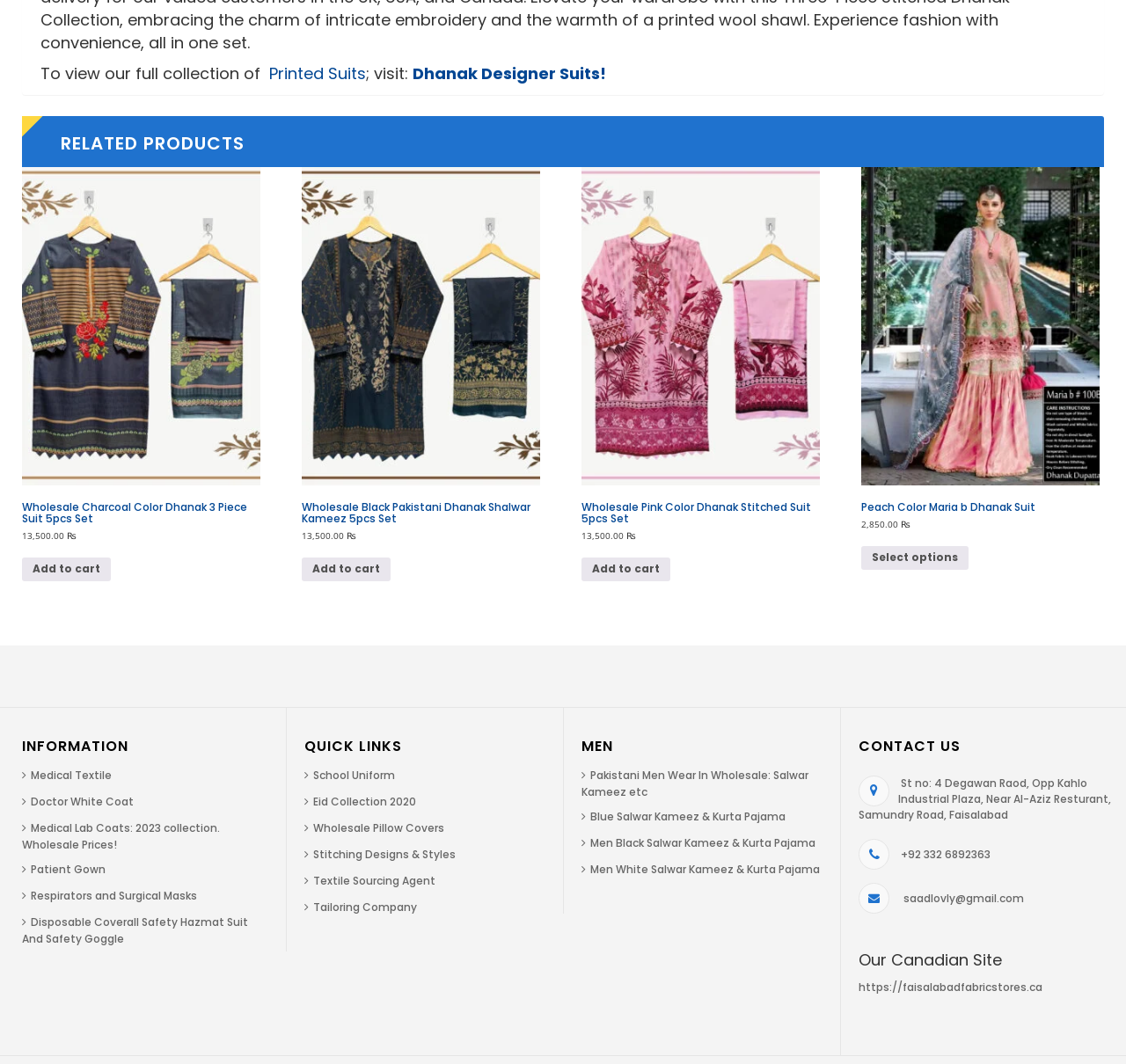Can you find the bounding box coordinates for the element to click on to achieve the instruction: "Add to cart: Wholesale Charcoal Color Dhanak 3 Piece Suit 5pcs Set"?

[0.02, 0.524, 0.098, 0.546]